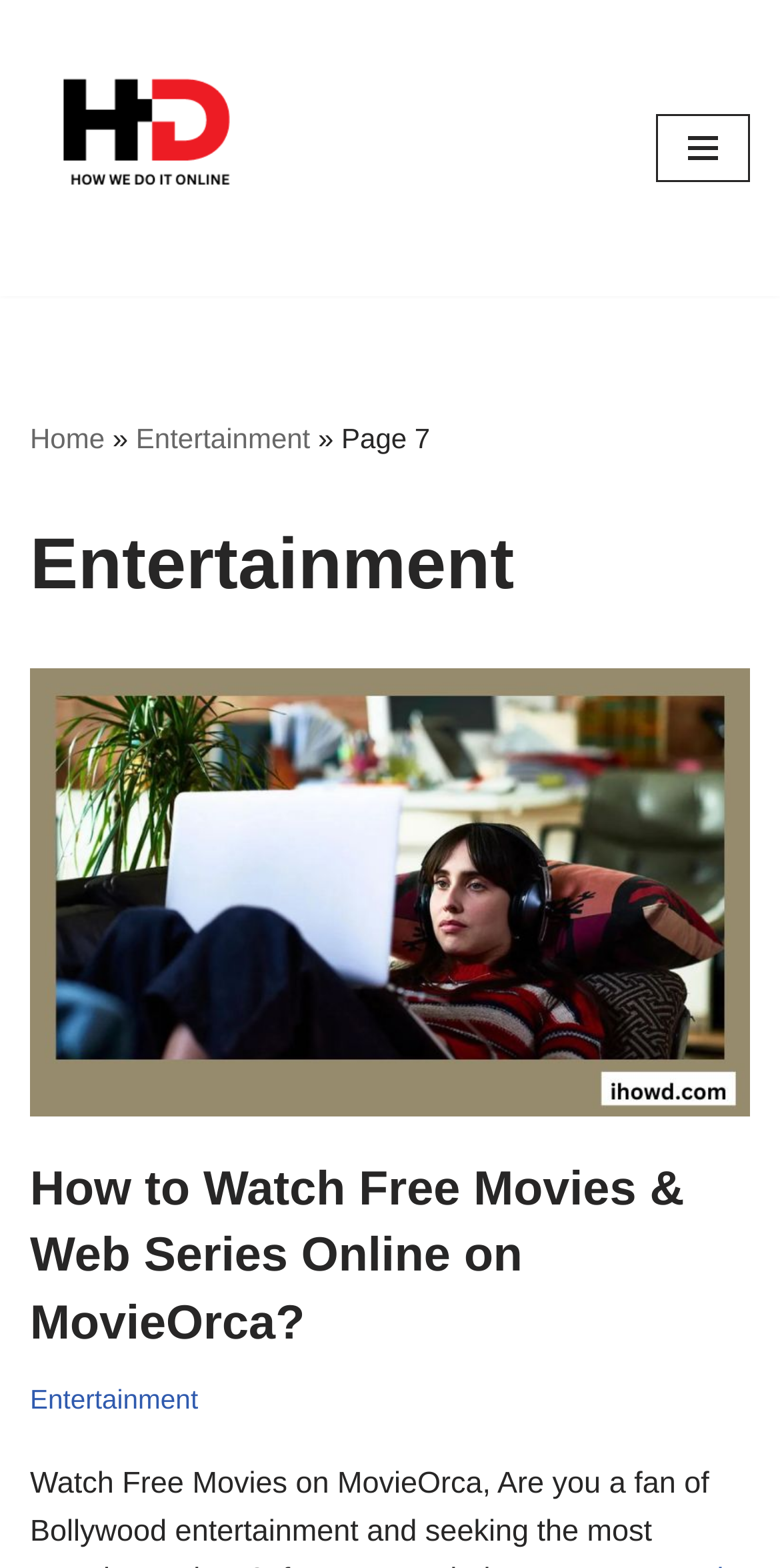Give a concise answer using one word or a phrase to the following question:
What is the last link on the page?

Entertainment